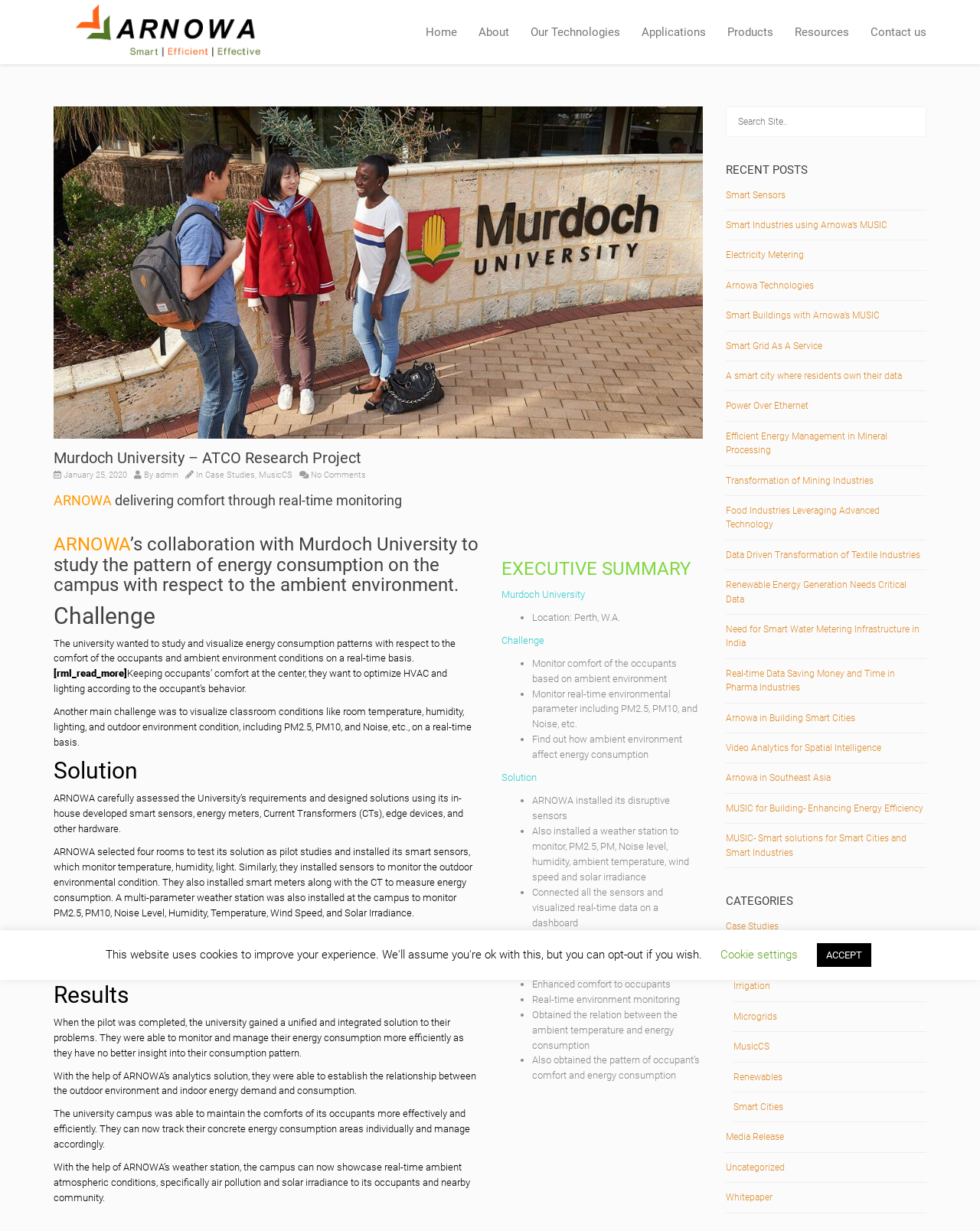Determine the main headline of the webpage and provide its text.

Murdoch University – ATCO Research Project